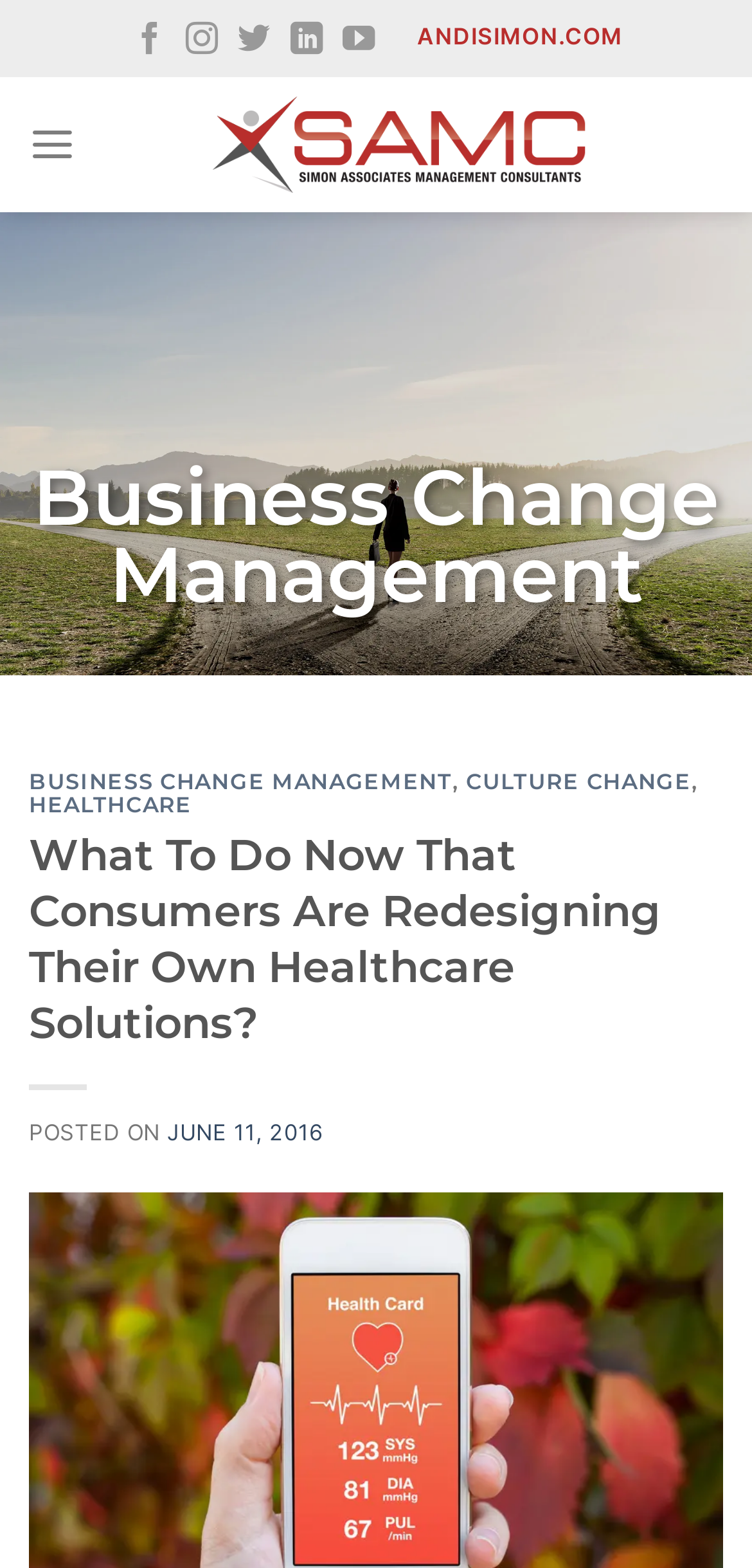Using the provided element description, identify the bounding box coordinates as (top-left x, top-left y, bottom-right x, bottom-right y). Ensure all values are between 0 and 1. Description: Podhoretz: Jews Invented Wokeness

None